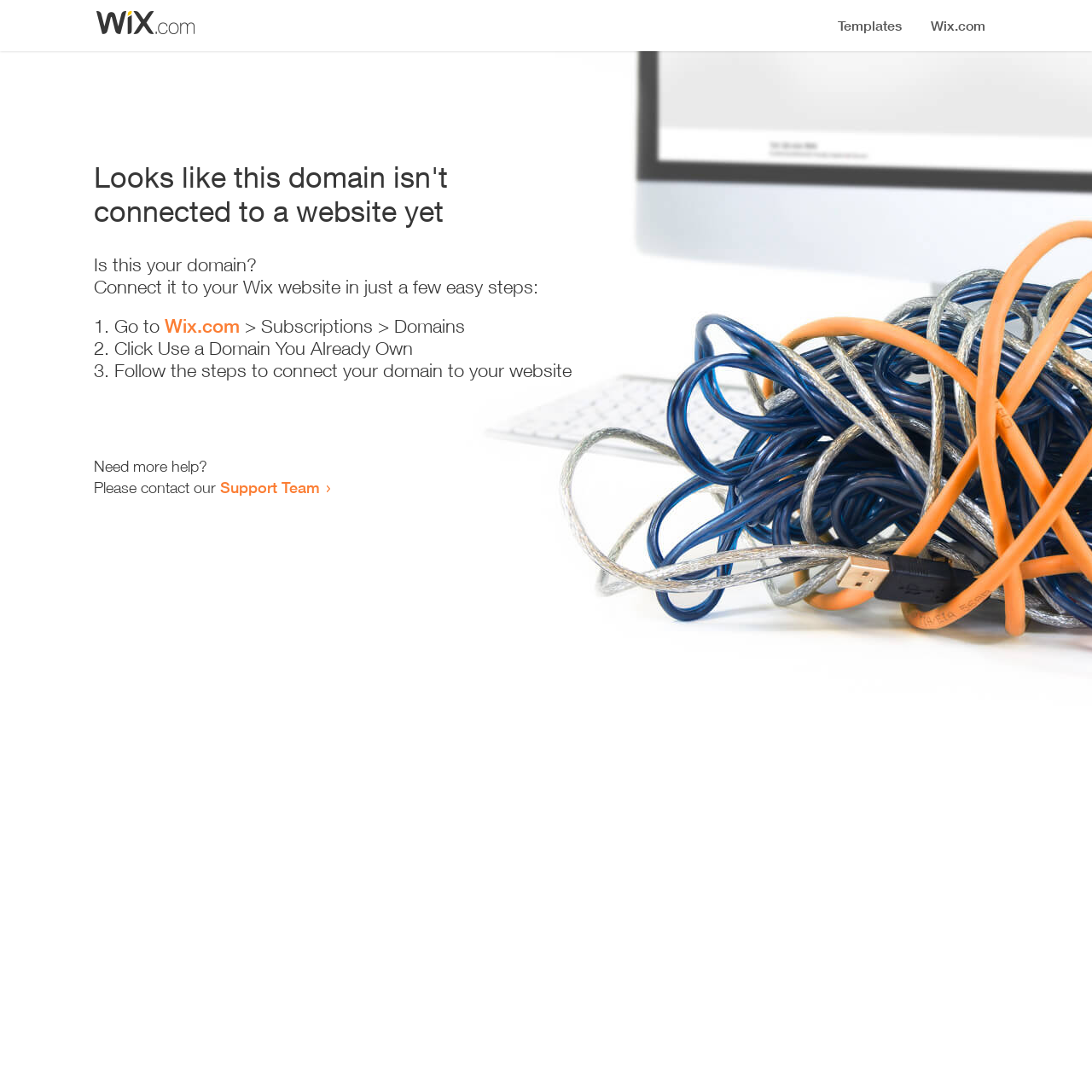Locate and generate the text content of the webpage's heading.

Looks like this domain isn't
connected to a website yet